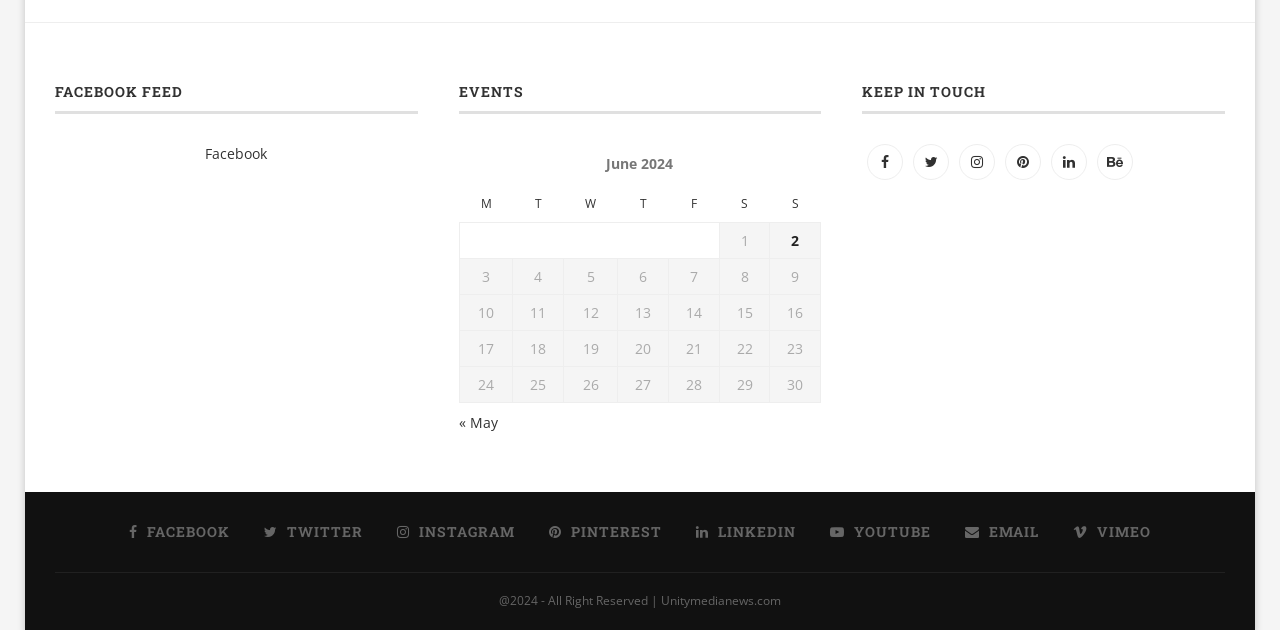What is the month listed in the table?
Please give a detailed and elaborate answer to the question based on the image.

I found the month listed in the table by looking at the caption of the table which is 'June 2024'.